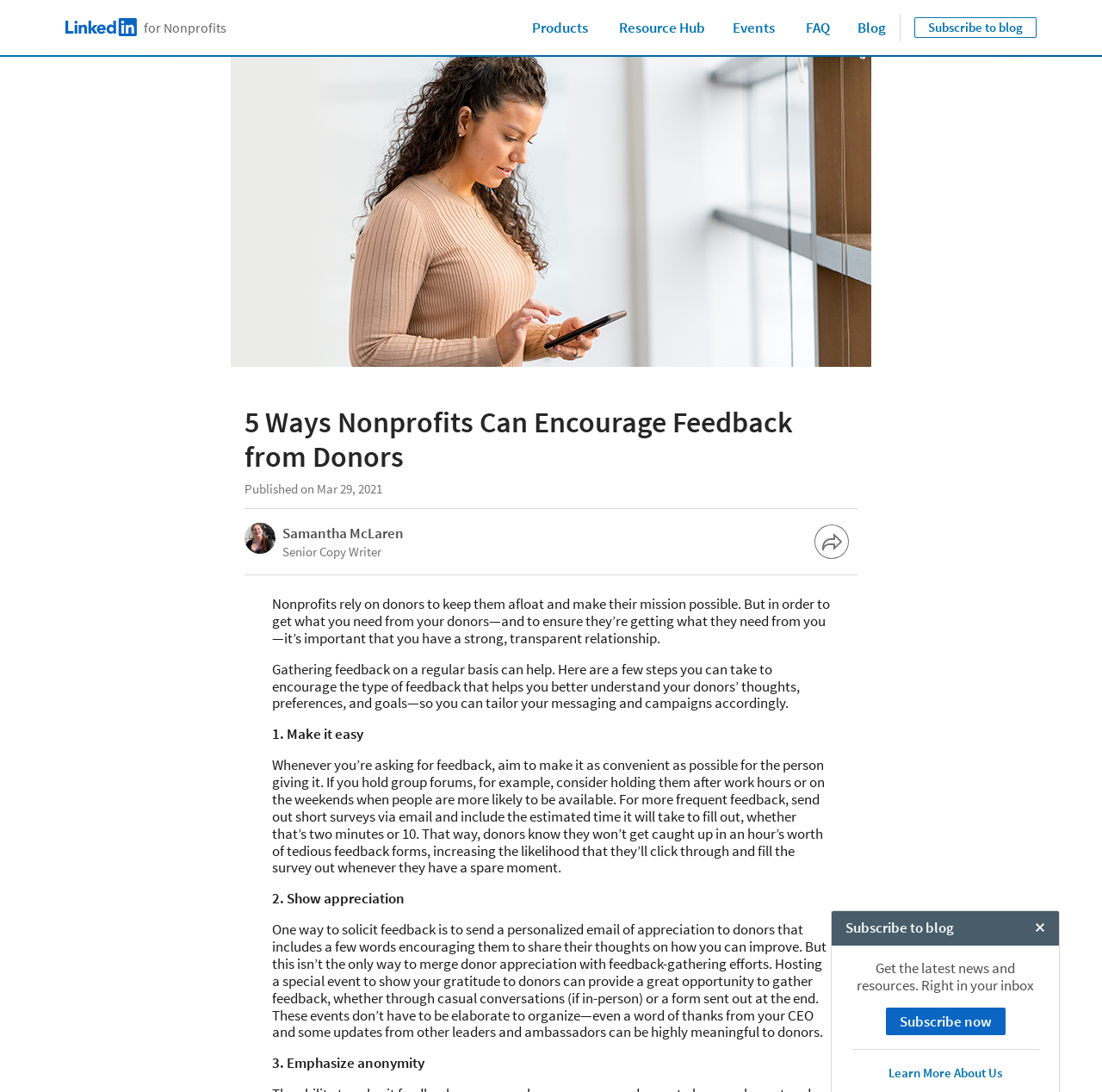Please provide a one-word or short phrase answer to the question:
What is the topic of the article?

Nonprofits and donor feedback